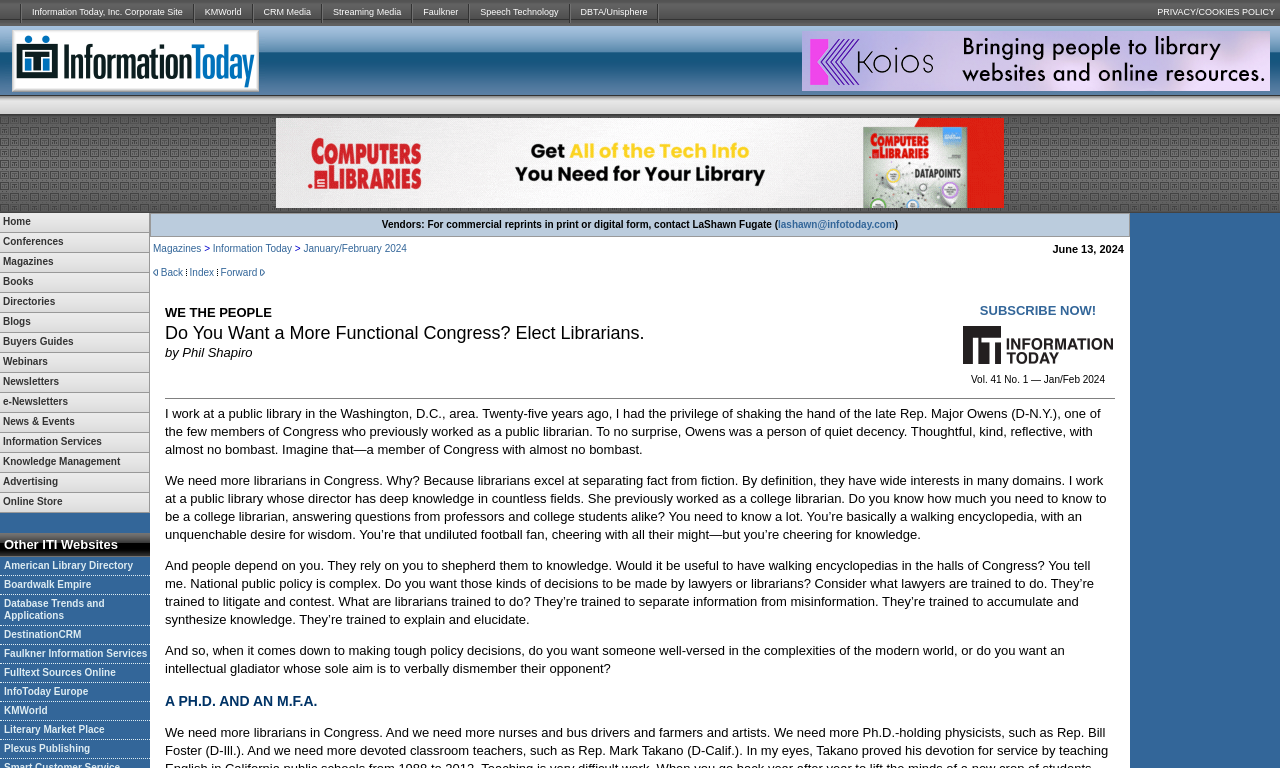What is the purpose of the site?
Please provide a full and detailed response to the question.

I inferred the purpose of the site by looking at the various links and sections available. The site seems to provide information services, including conferences, magazines, books, and directories, which suggests that its purpose is to provide information to its users.